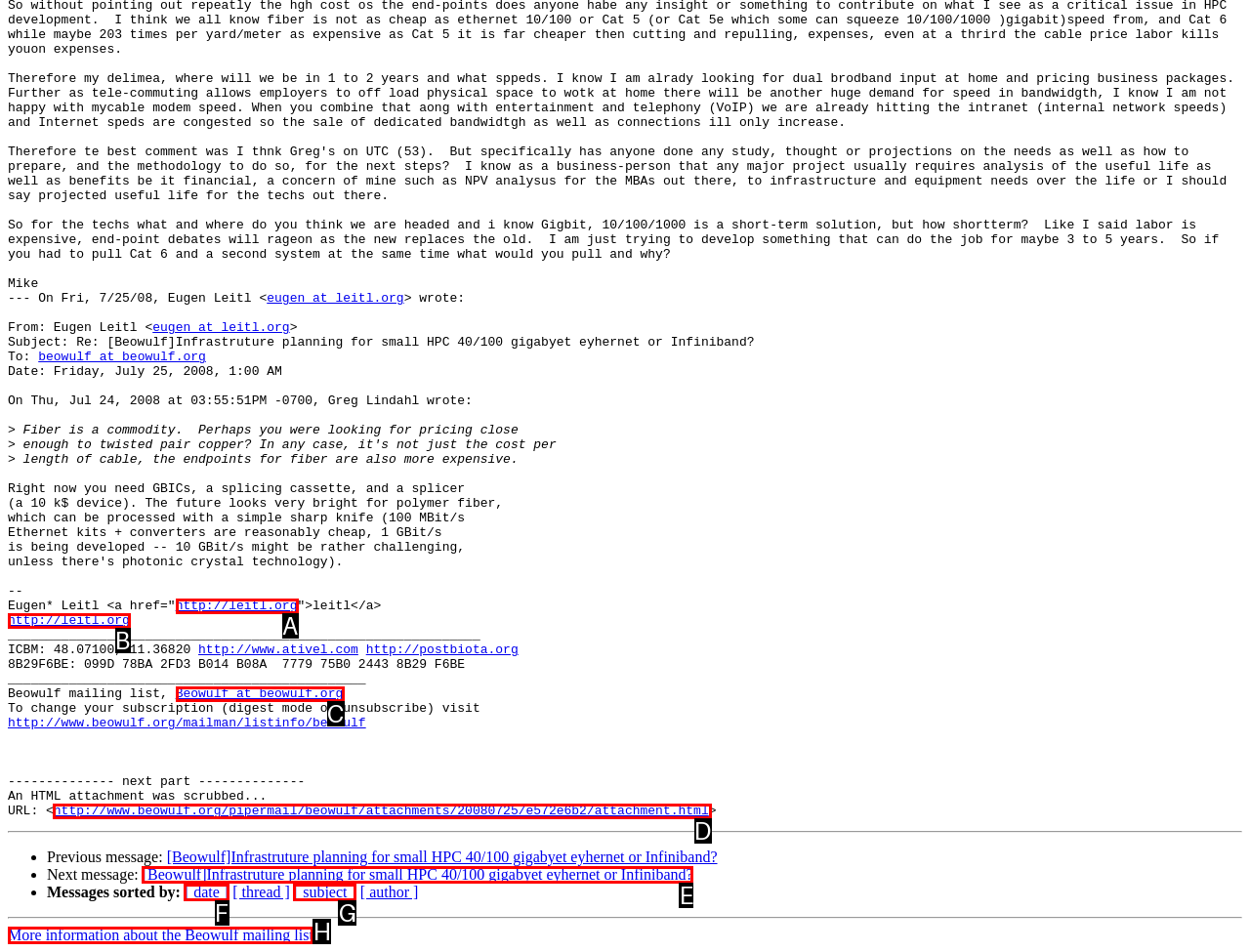Match the description: http://www.beowulf.org/pipermail/beowulf/attachments/20080725/e572e6b2/attachment.html to one of the options shown. Reply with the letter of the best match.

D